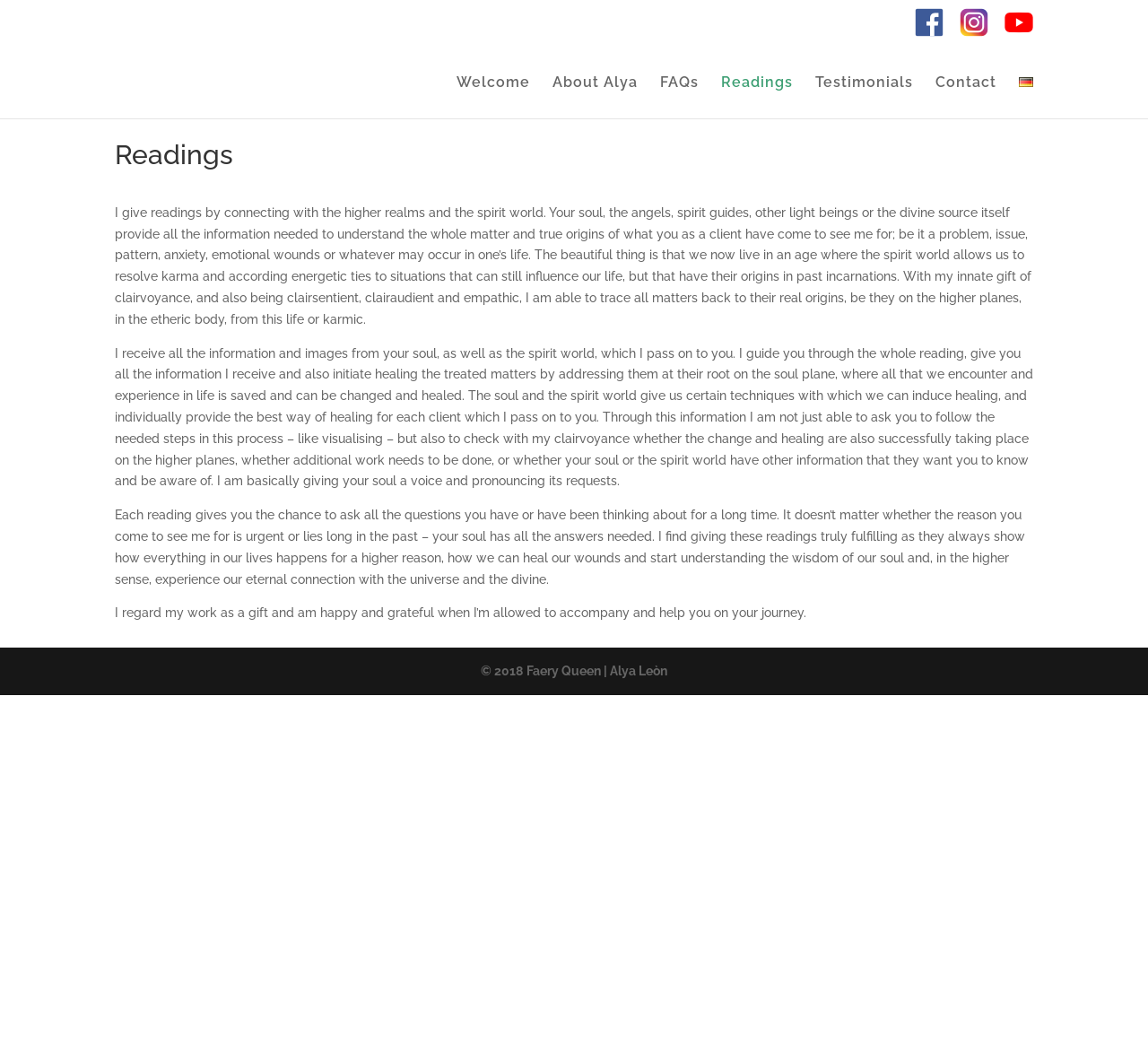Refer to the image and provide a thorough answer to this question:
Who is the author of the readings?

Although the webpage does not explicitly state the author of the readings, the meta description and the link 'Faery Queen | Alya Leòn' suggest that Alya Leon is the author or provider of the readings.